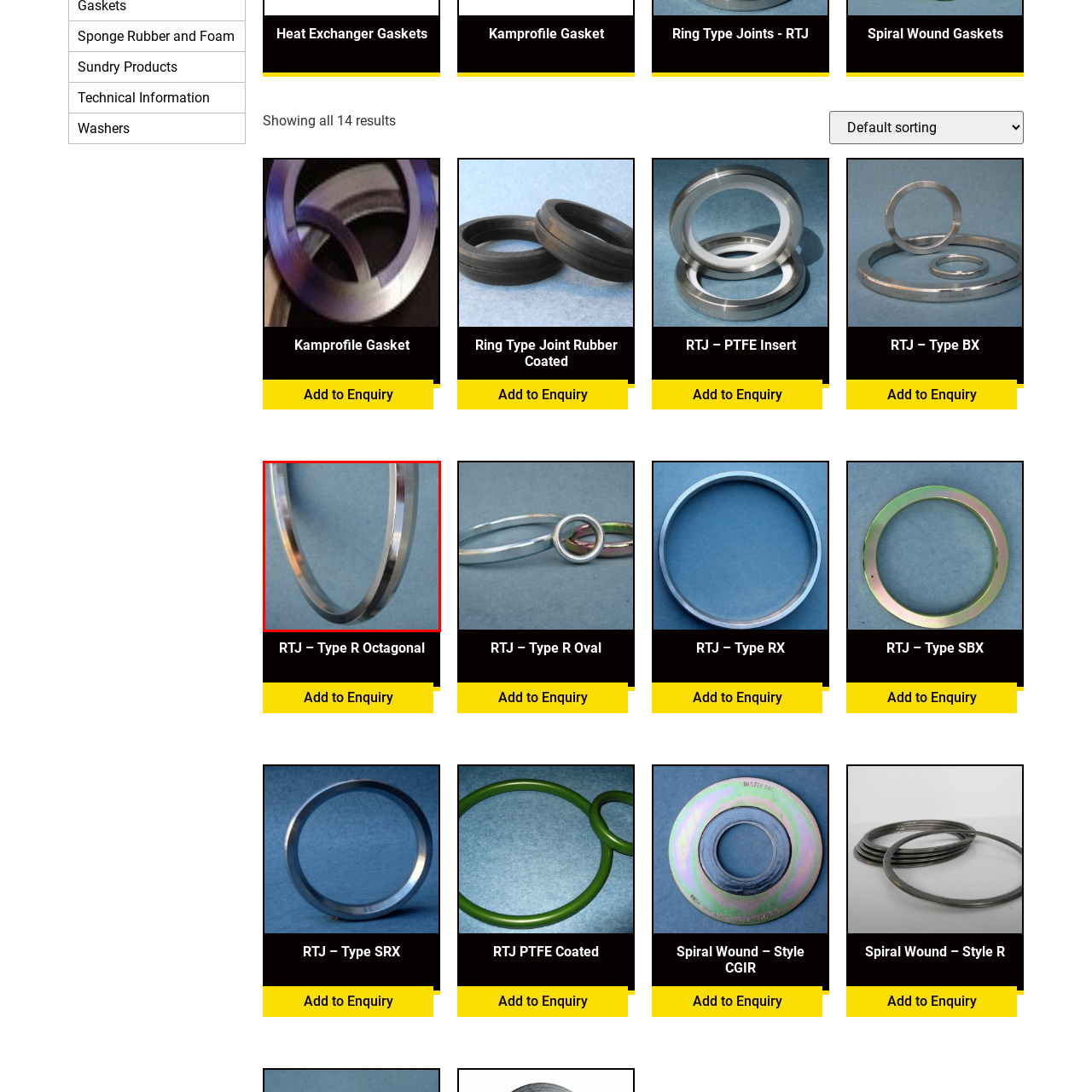Carefully examine the image inside the red box and generate a detailed caption for it.

This image showcases a polished, stainless steel ring gasket, prominently displayed against a soft blue background. The gasket has a sleek, modern design characterized by a smooth, shiny surface that reflects light, emphasizing its precision and industrial quality. Described in the context of product listings, this particular gasket is identified as an "RTJ – Type R Octagonal," which is a specific category of ring joint gasket tailored for use in various sealing applications. Its design likely serves to ensure a tight seal in high-pressure environments. The image is an important visual representation for potential customers interested in purchasing industrial gaskets, providing clarity on its aesthetic and functional attributes.